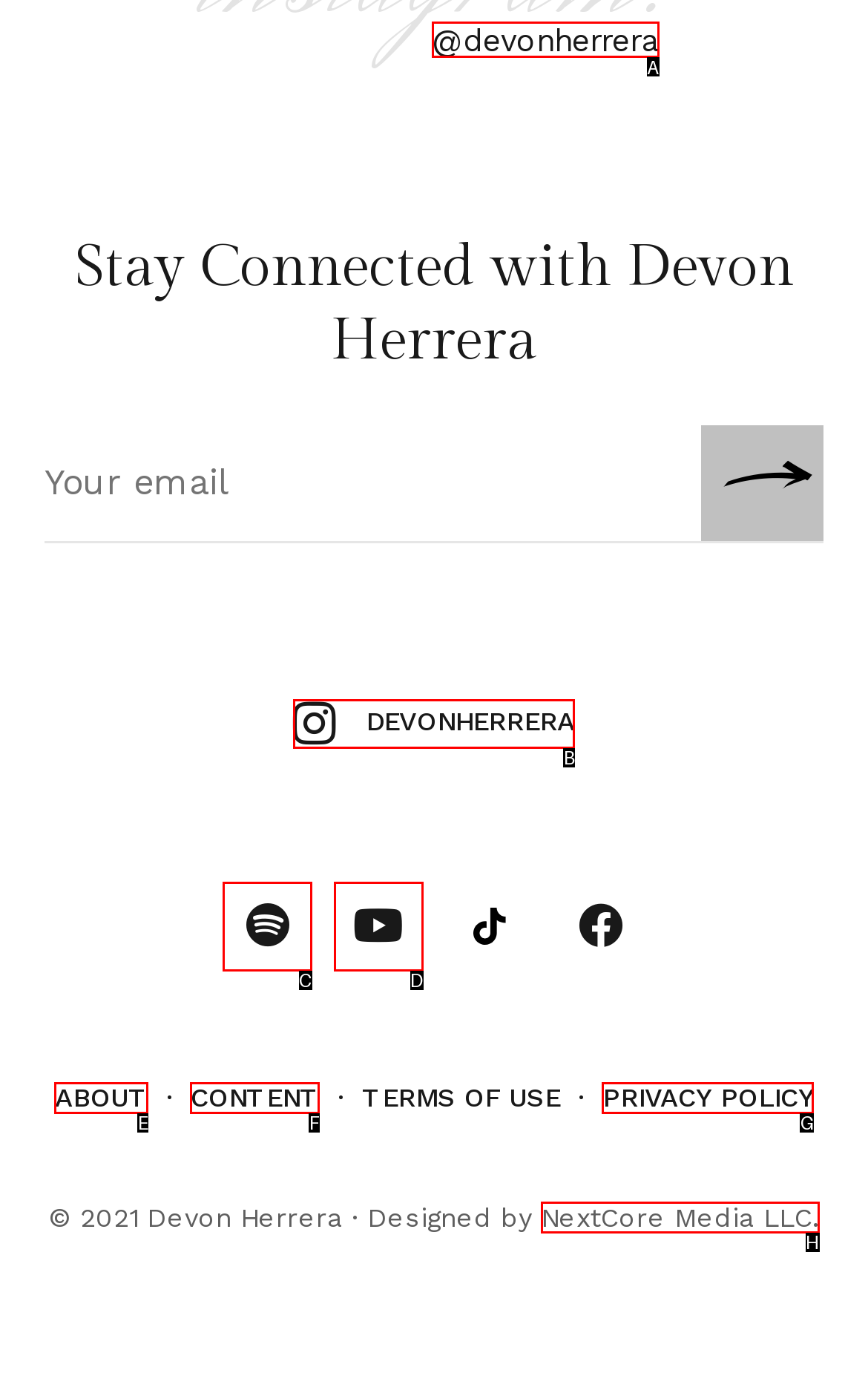Determine which option matches the element description: Privacy Policy
Reply with the letter of the appropriate option from the options provided.

G